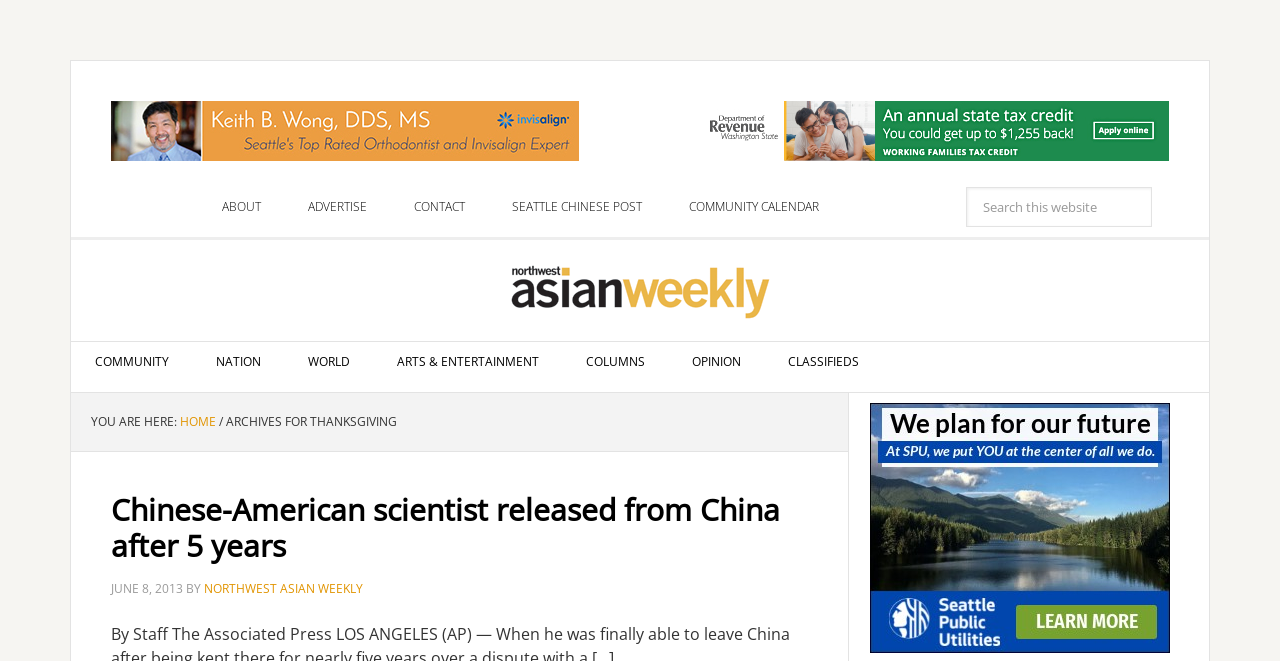Based on the visual content of the image, answer the question thoroughly: What is the name of the section?

I found the static text 'ARCHIVES FOR THANKSGIVING' which suggests that this is the name of the section.